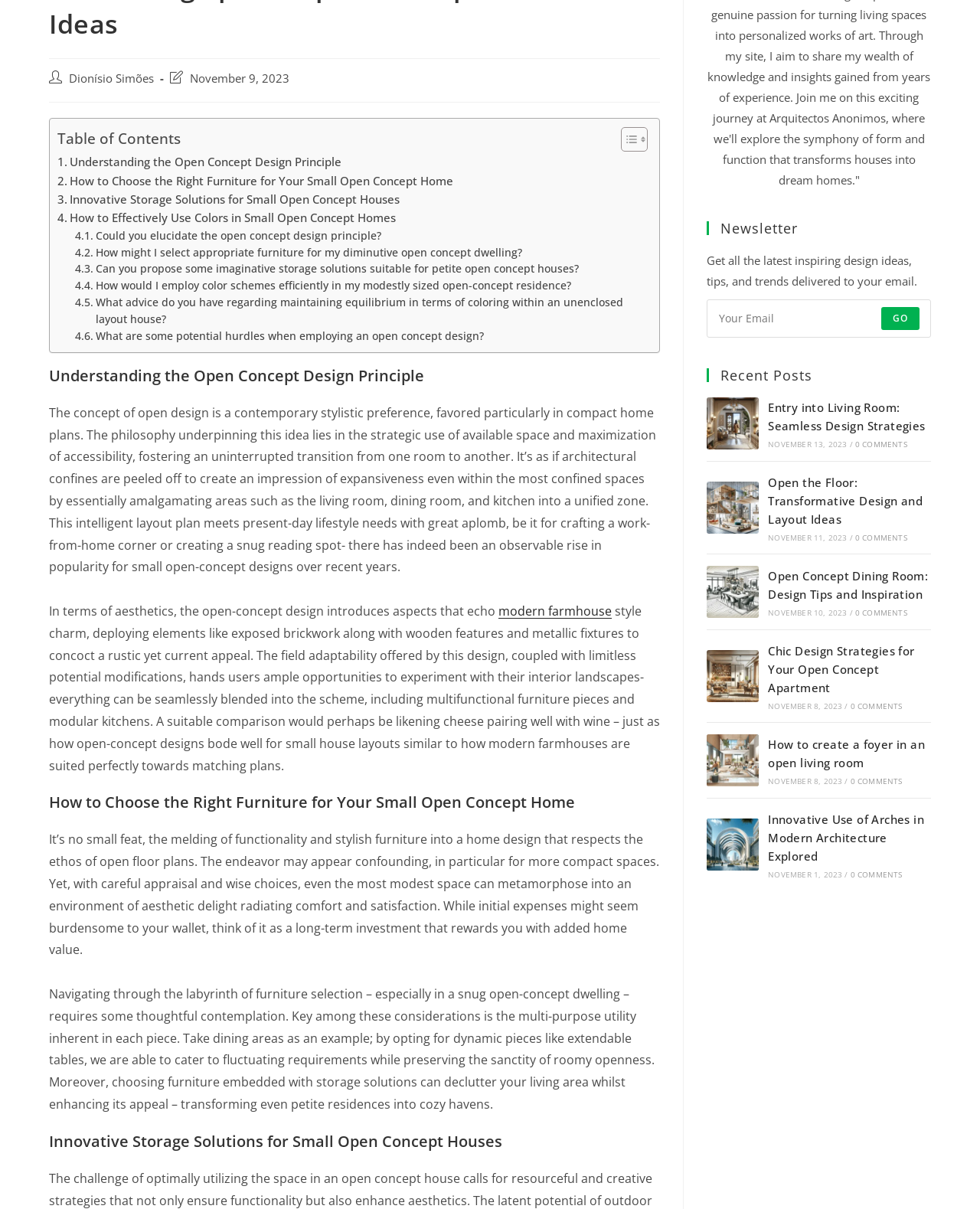Determine the bounding box coordinates for the UI element with the following description: "Go". The coordinates should be four float numbers between 0 and 1, represented as [left, top, right, bottom].

[0.899, 0.254, 0.938, 0.273]